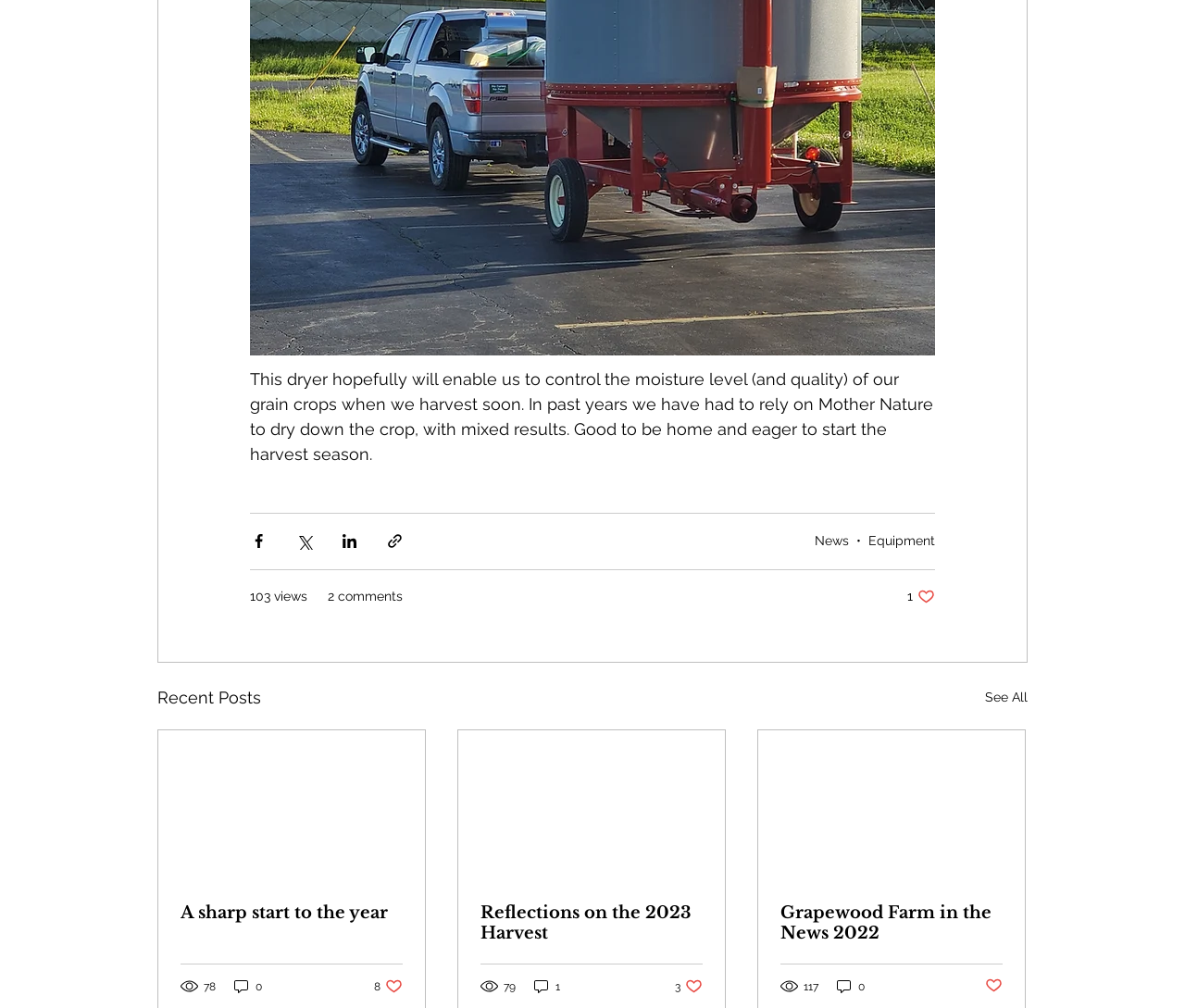Respond with a single word or phrase for the following question: 
What is the topic of the first post?

Grain crops